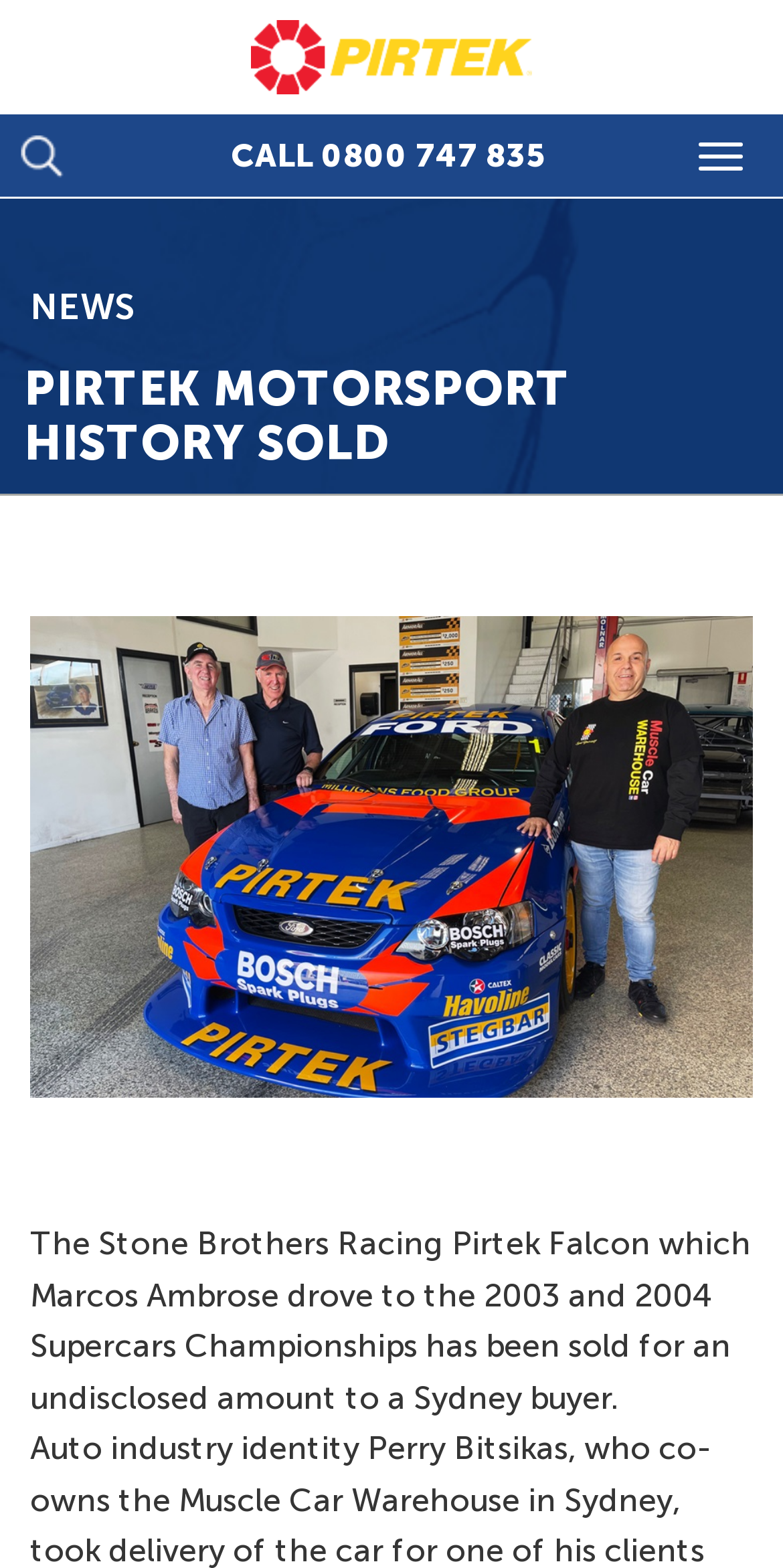What is the brand of the car in the image?
Provide an in-depth and detailed explanation in response to the question.

Based on the image with the description 'Pirtek Historic Car' and the text 'The Stone Brothers Racing Pirtek Falcon which Marcos Ambrose drove to the 2003 and 2004 Supercars Championships has been sold for an undisclosed amount to a Sydney buyer.', it can be inferred that the brand of the car in the image is Pirtek.